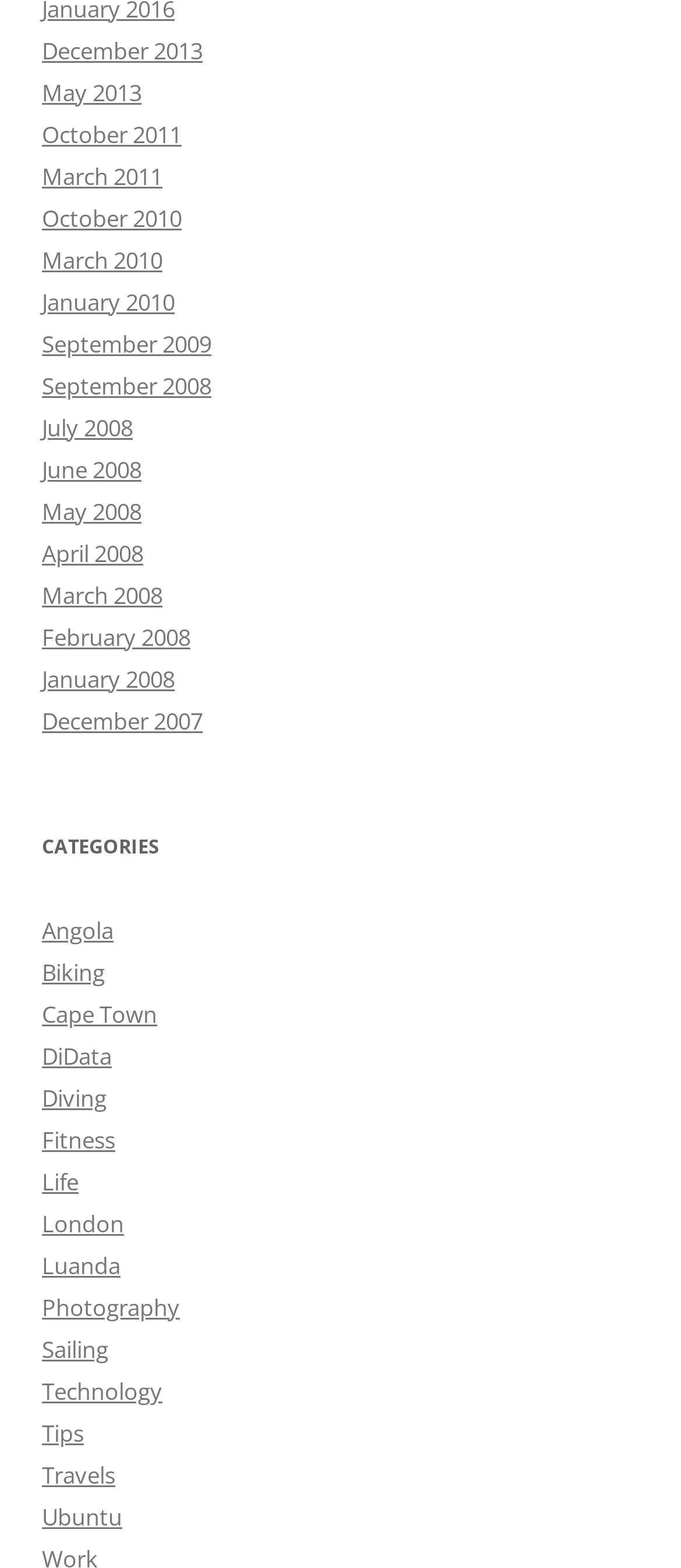Based on the provided description, "Fitness", find the bounding box of the corresponding UI element in the screenshot.

[0.062, 0.716, 0.169, 0.736]